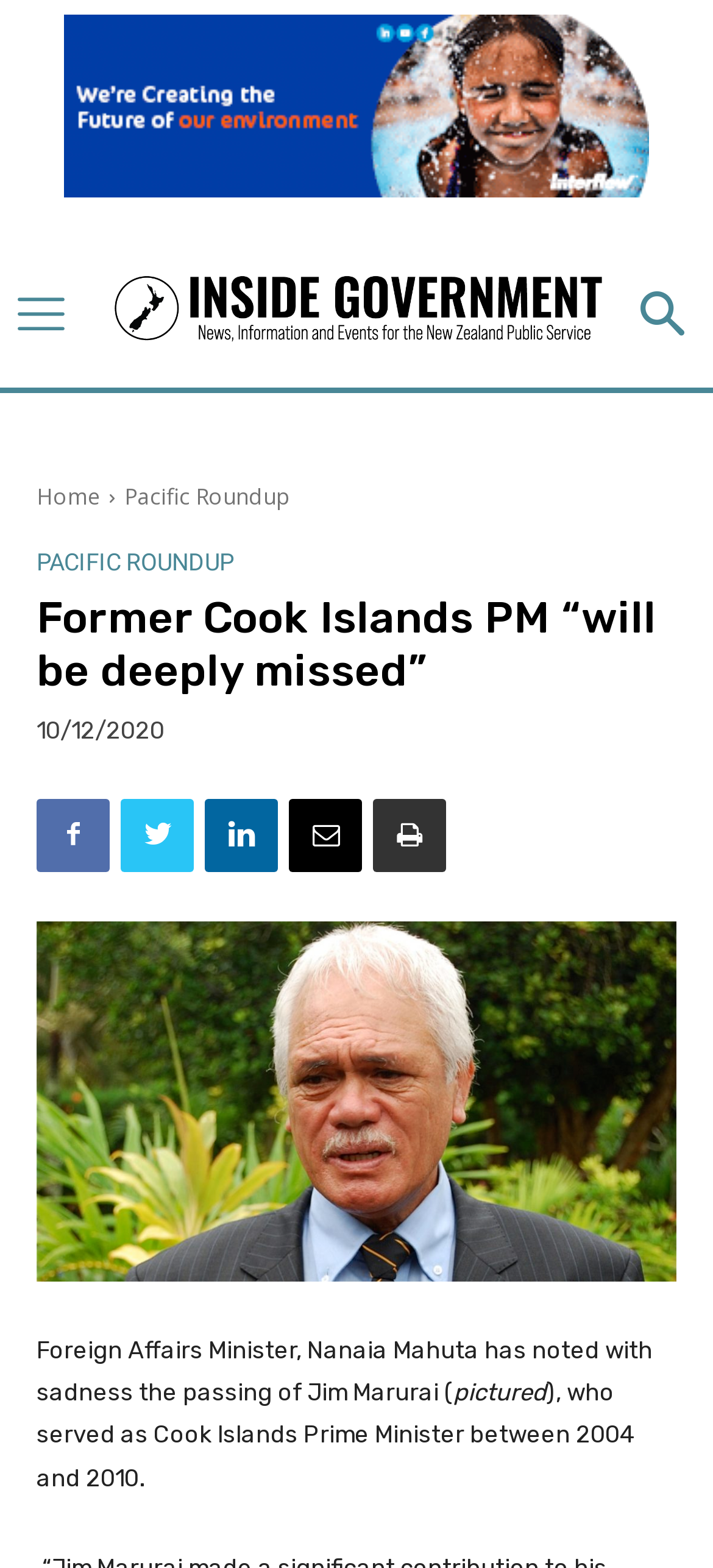Give a one-word or phrase response to the following question: What is the time period Jim Marurai served as Cook Islands Prime Minister?

2004-2010